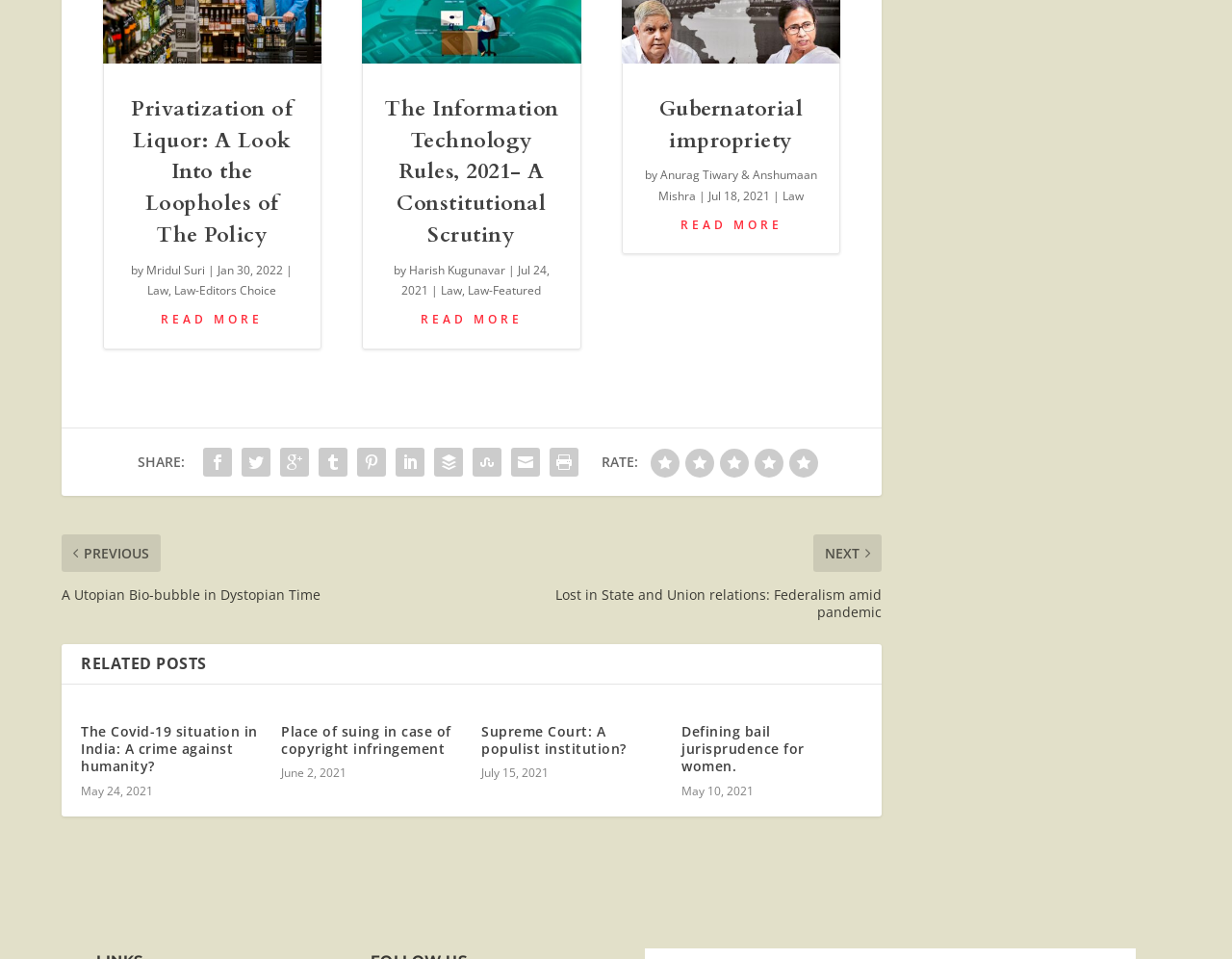From the image, can you give a detailed response to the question below:
What is the title of the last related post?

The title of the last related post can be found in the heading element with bounding box coordinates [0.553, 0.781, 0.7, 0.836]. The text content of this element is 'Defining bail jurisprudence for women.'.